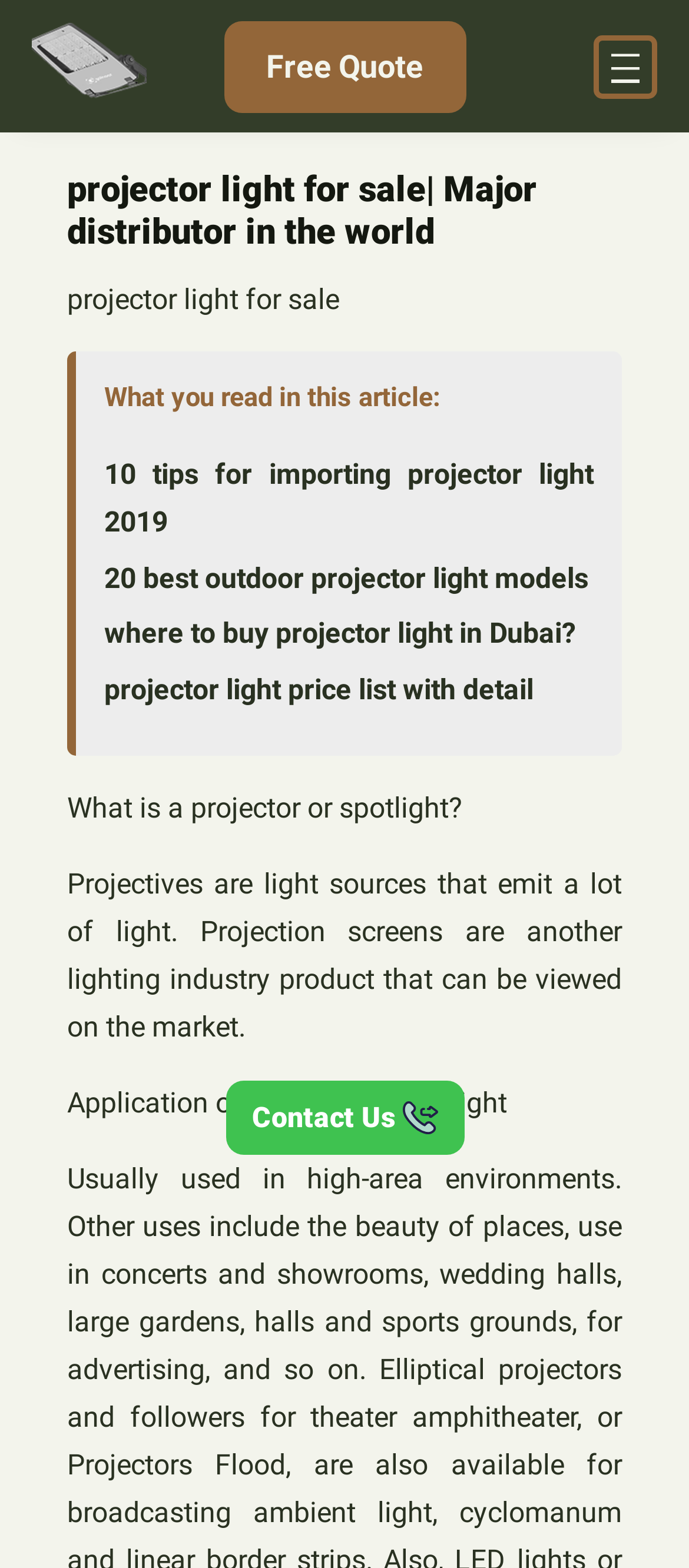Provide a short answer to the following question with just one word or phrase: How many links are there in the main section?

4